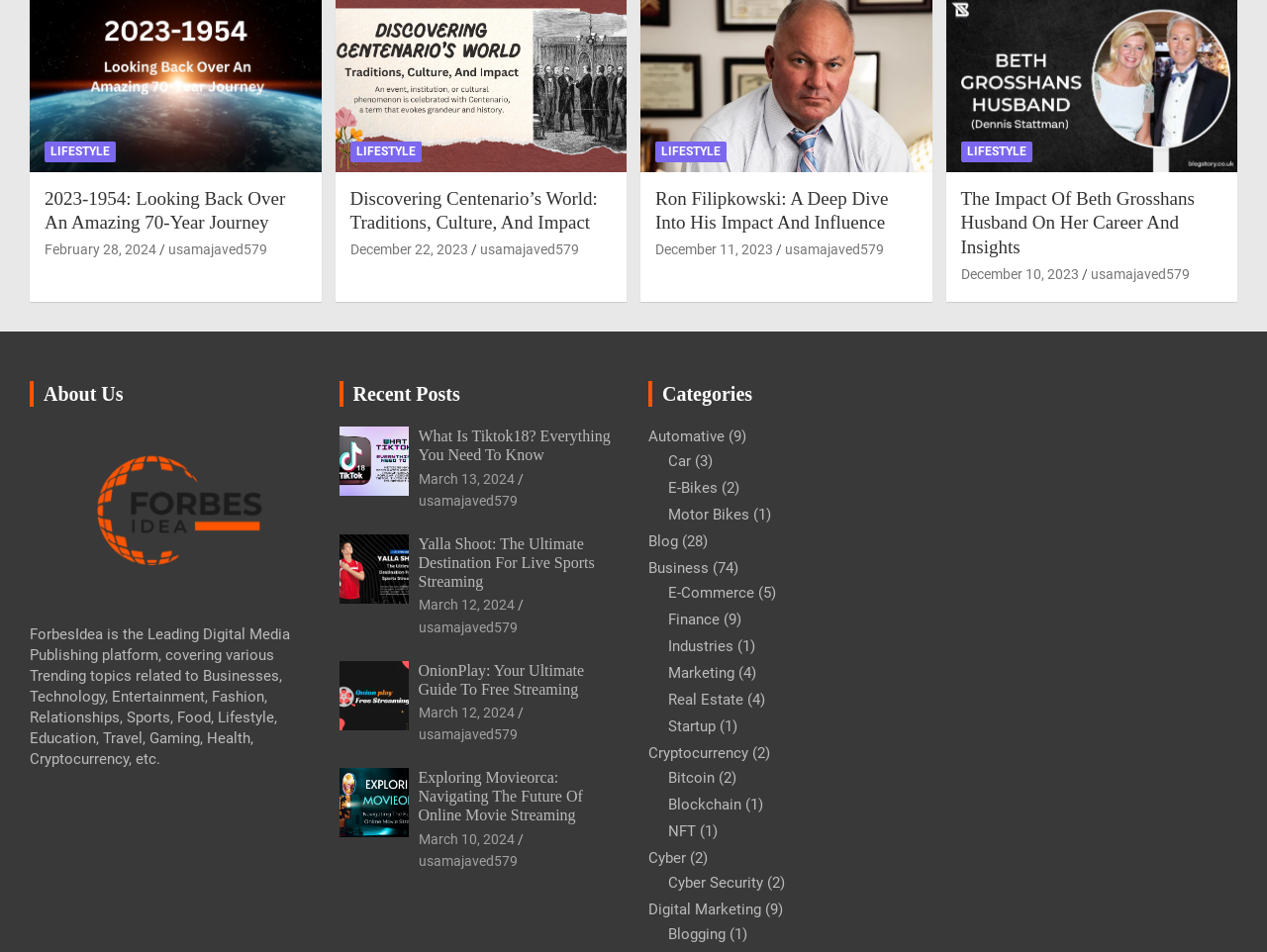Please identify the bounding box coordinates of the element I need to click to follow this instruction: "Read '2023-1954: Looking Back Over An Amazing 70-Year Journey'".

[0.035, 0.196, 0.242, 0.247]